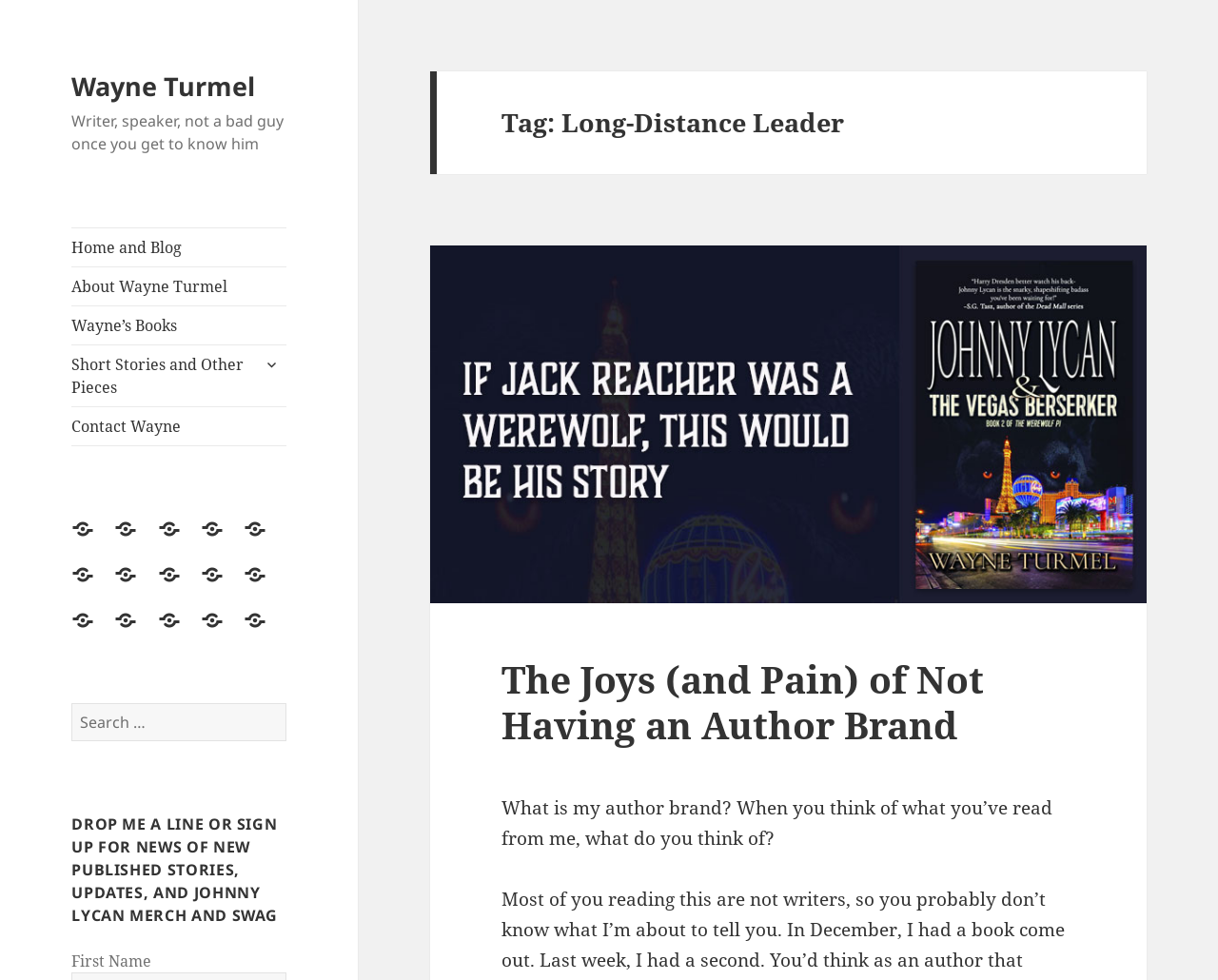Please indicate the bounding box coordinates of the element's region to be clicked to achieve the instruction: "Click CITY PESTS logo". Provide the coordinates as four float numbers between 0 and 1, i.e., [left, top, right, bottom].

None